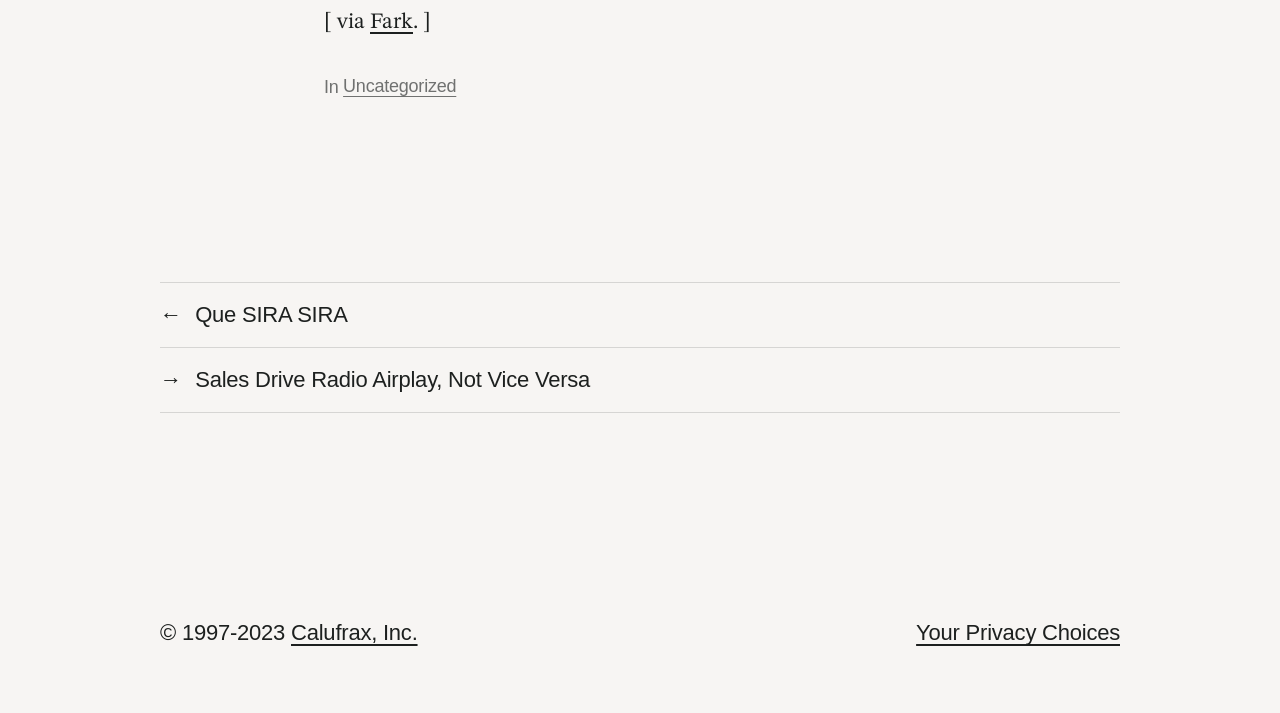Provide your answer in a single word or phrase: 
Who owns the copyright of the website?

Calufrax, Inc.